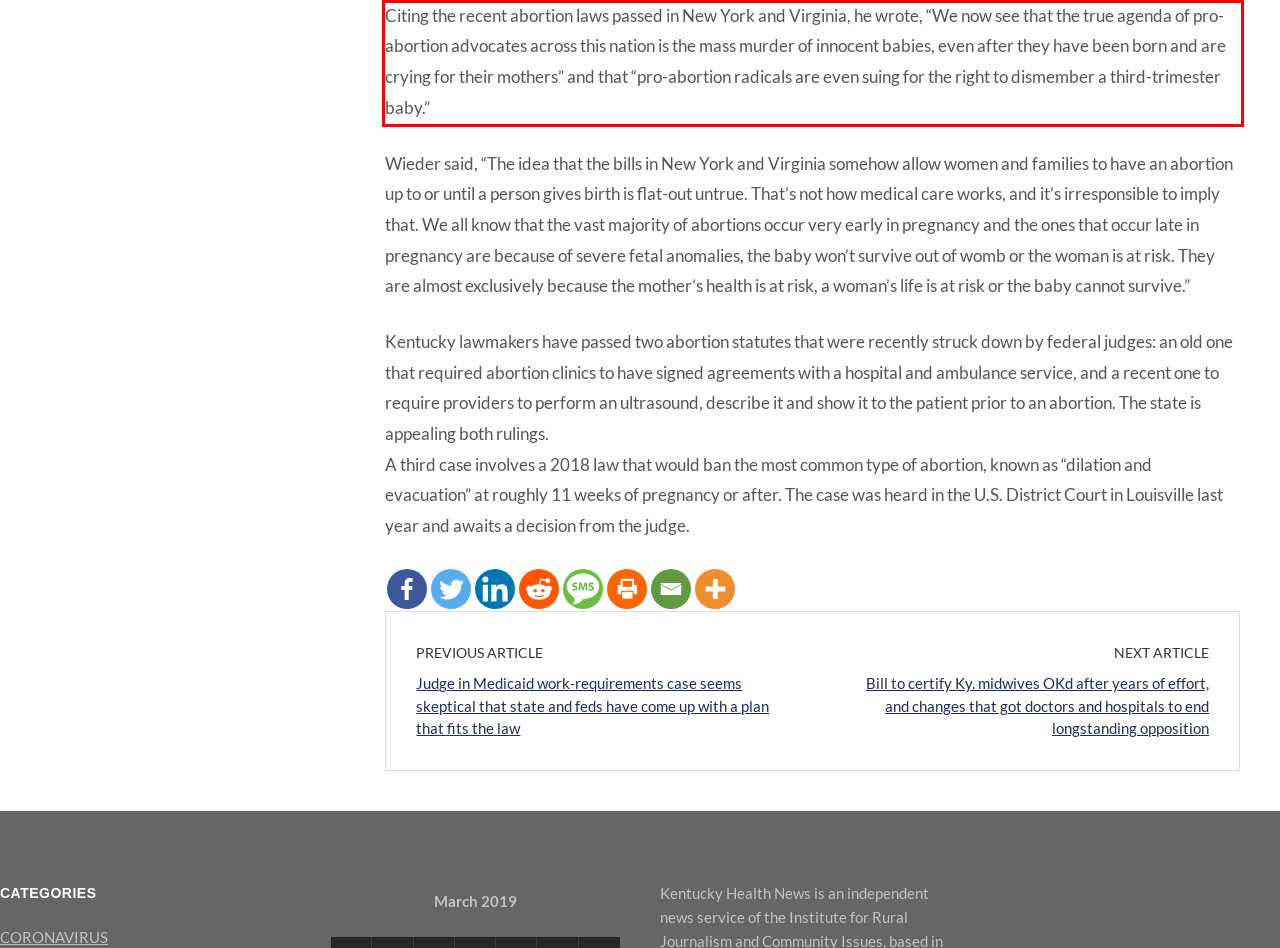The screenshot you have been given contains a UI element surrounded by a red rectangle. Use OCR to read and extract the text inside this red rectangle.

Citing the recent abortion laws passed in New York and Virginia, he wrote, “We now see that the true agenda of pro-abortion advocates across this nation is the mass murder of innocent babies, even after they have been born and are crying for their mothers” and that “pro-abortion radicals are even suing for the right to dismember a third-trimester baby.”